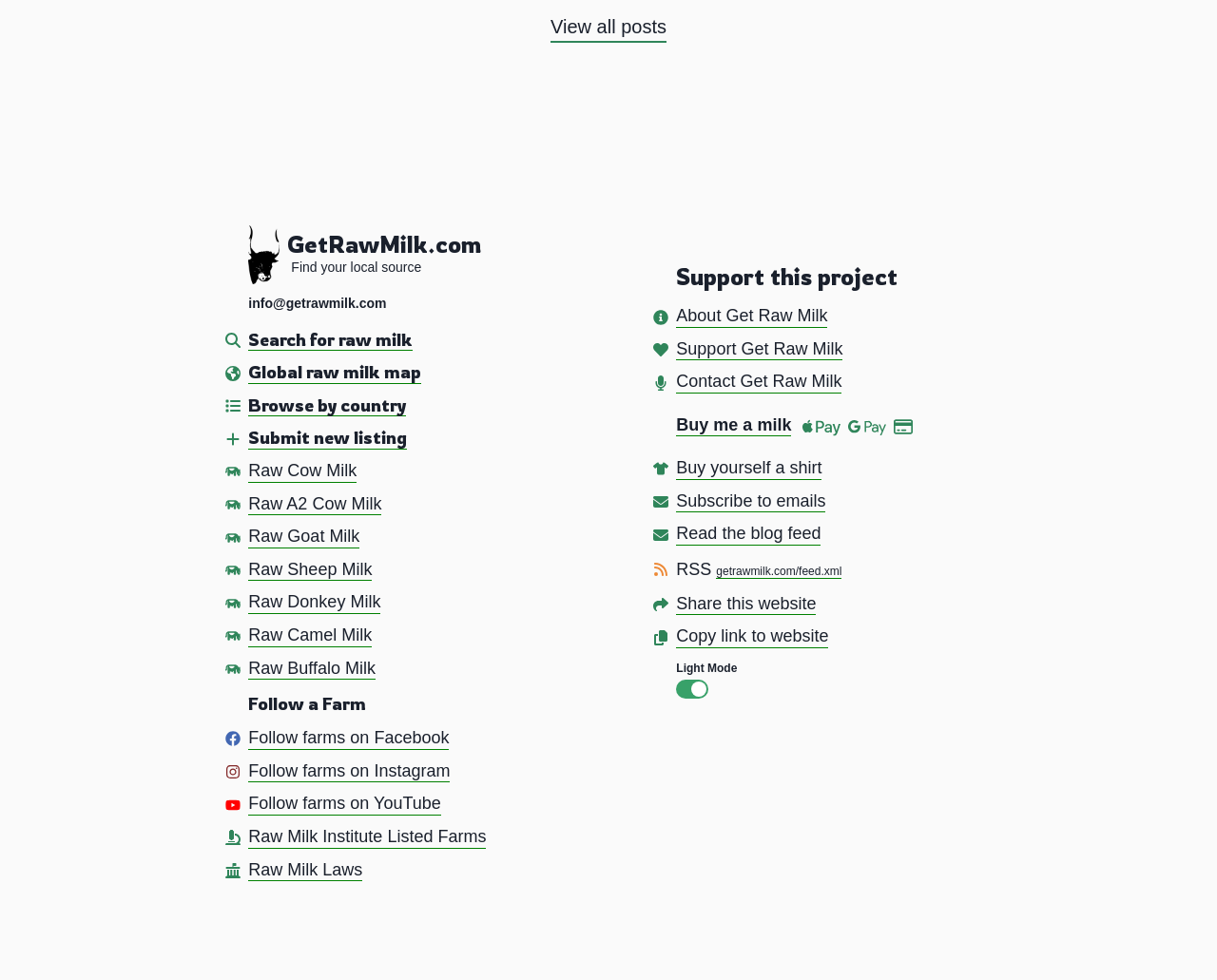How can I support this project?
Answer the question in as much detail as possible.

The webpage provides several ways to support the project, including donating through the 'Buy me a milk' button, buying merchandise such as shirts, and subscribing to emails. These options are located in the 'Support this project' section of the webpage.